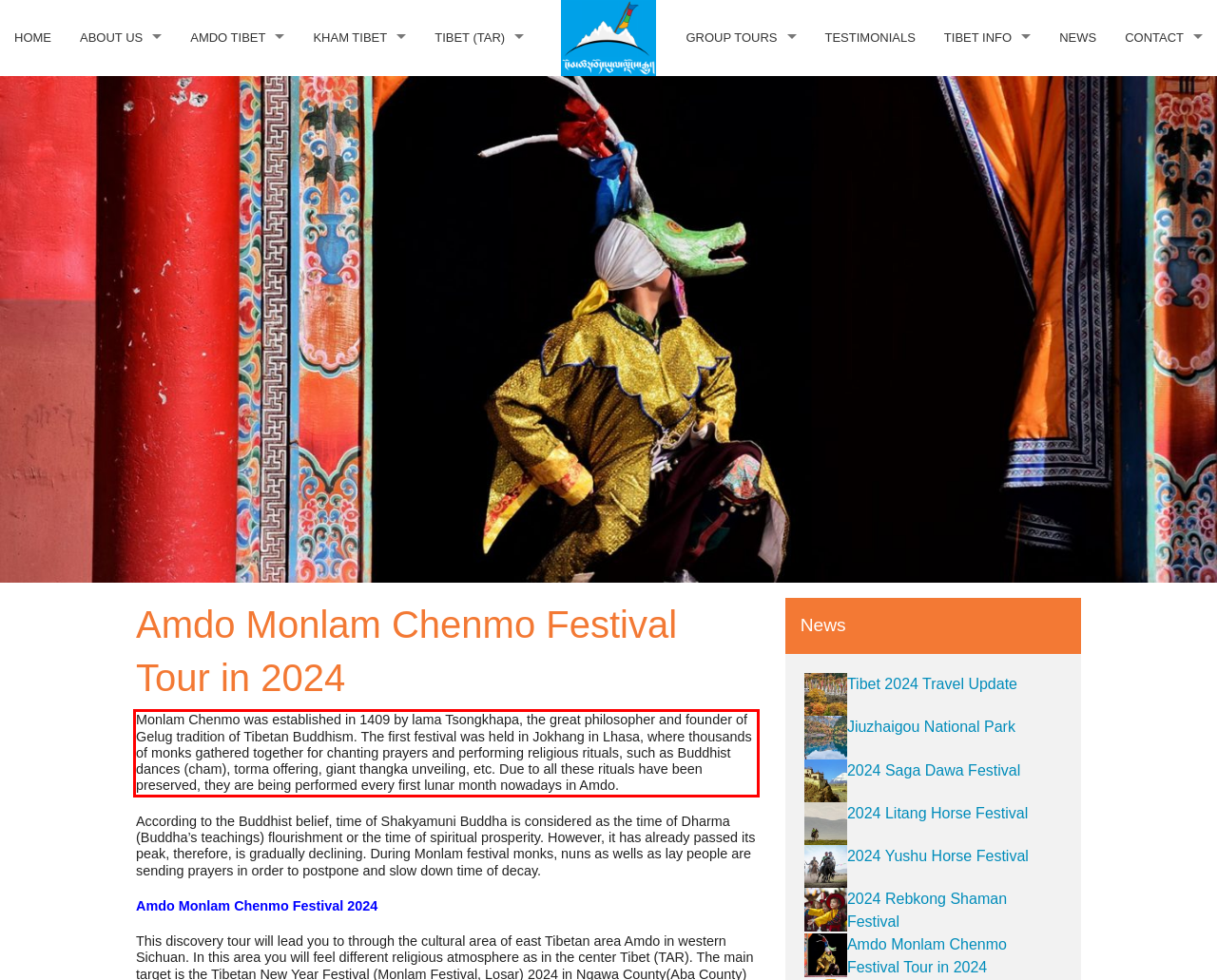You are provided with a screenshot of a webpage containing a red bounding box. Please extract the text enclosed by this red bounding box.

Monlam Chenmo was established in 1409 by lama Tsongkhapa, the great philosopher and founder of Gelug tradition of Tibetan Buddhism. The first festival was held in Jokhang in Lhasa, where thousands of monks gathered together for chanting prayers and performing religious rituals, such as Buddhist dances (cham), torma offering, giant thangka unveiling, etc. Due to all these rituals have been preserved, they are being performed every first lunar month nowadays in Amdo.